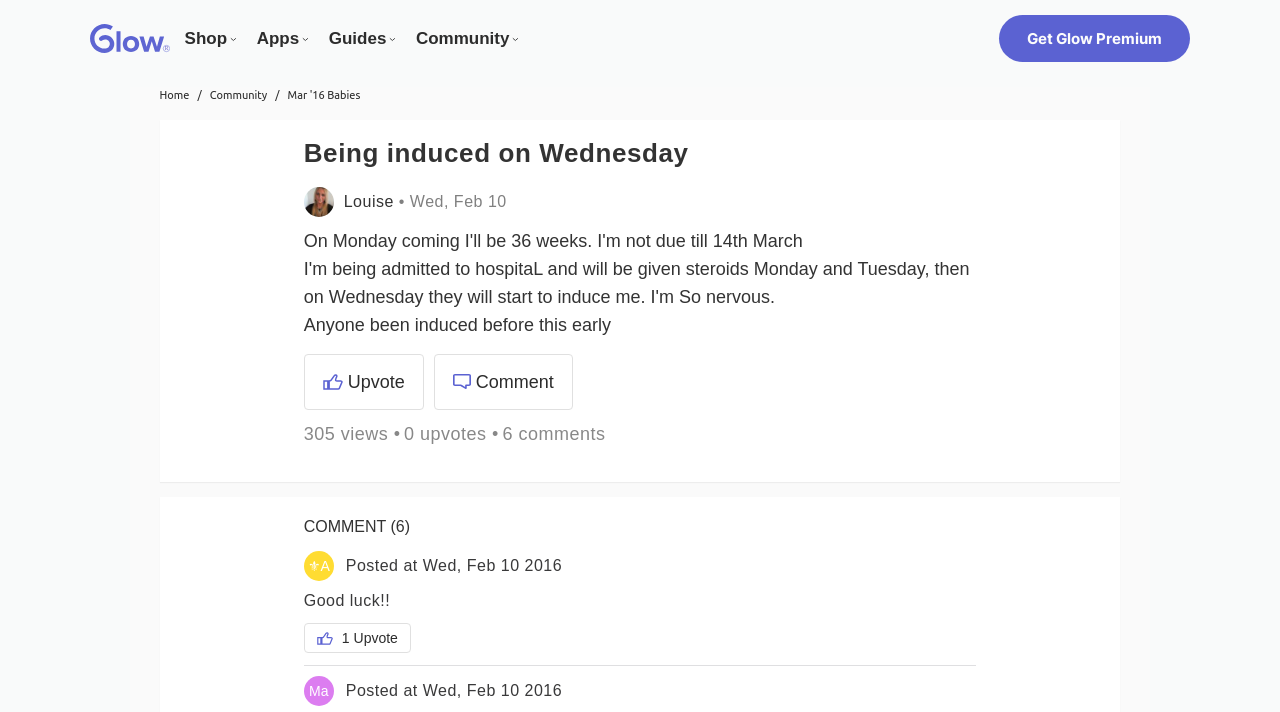Can you give a comprehensive explanation to the question given the content of the image?
What is the name of the community?

I determined the answer by looking at the root element 'Being induced on Wednesday - Glow Community' which indicates that the webpage is part of the Glow Community.